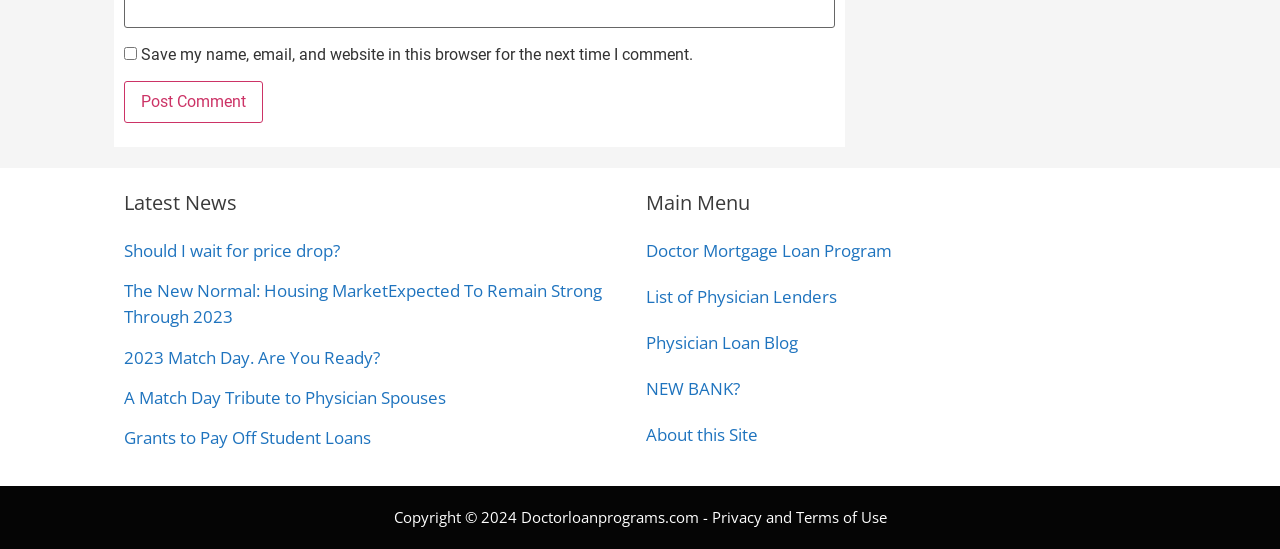Use a single word or phrase to answer the question:
How many links are in the 'Main Menu' section?

5